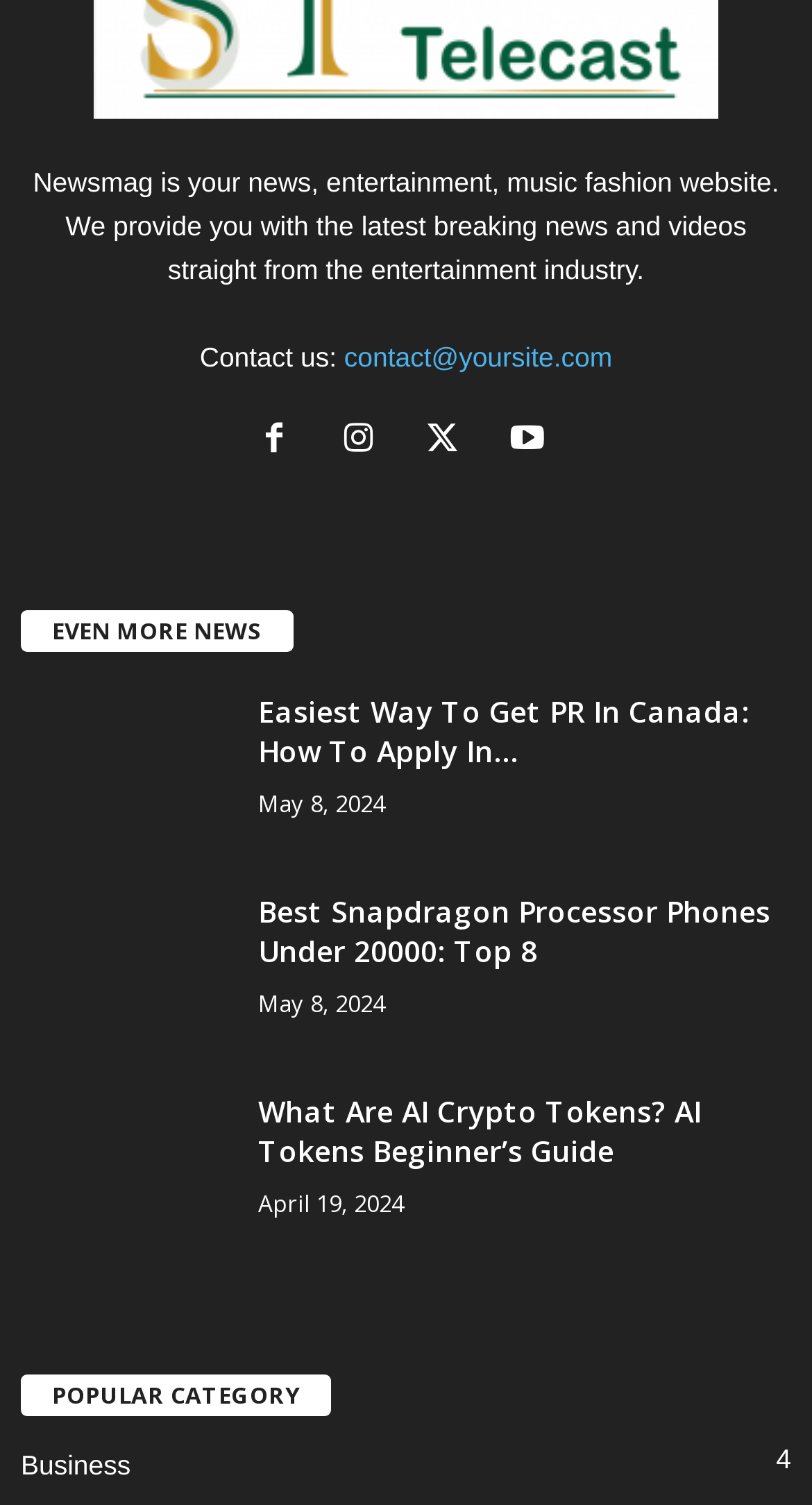Please determine the bounding box coordinates for the element that should be clicked to follow these instructions: "Learn about Best Snapdragon Processor Phones Under 20000".

[0.026, 0.593, 0.282, 0.697]